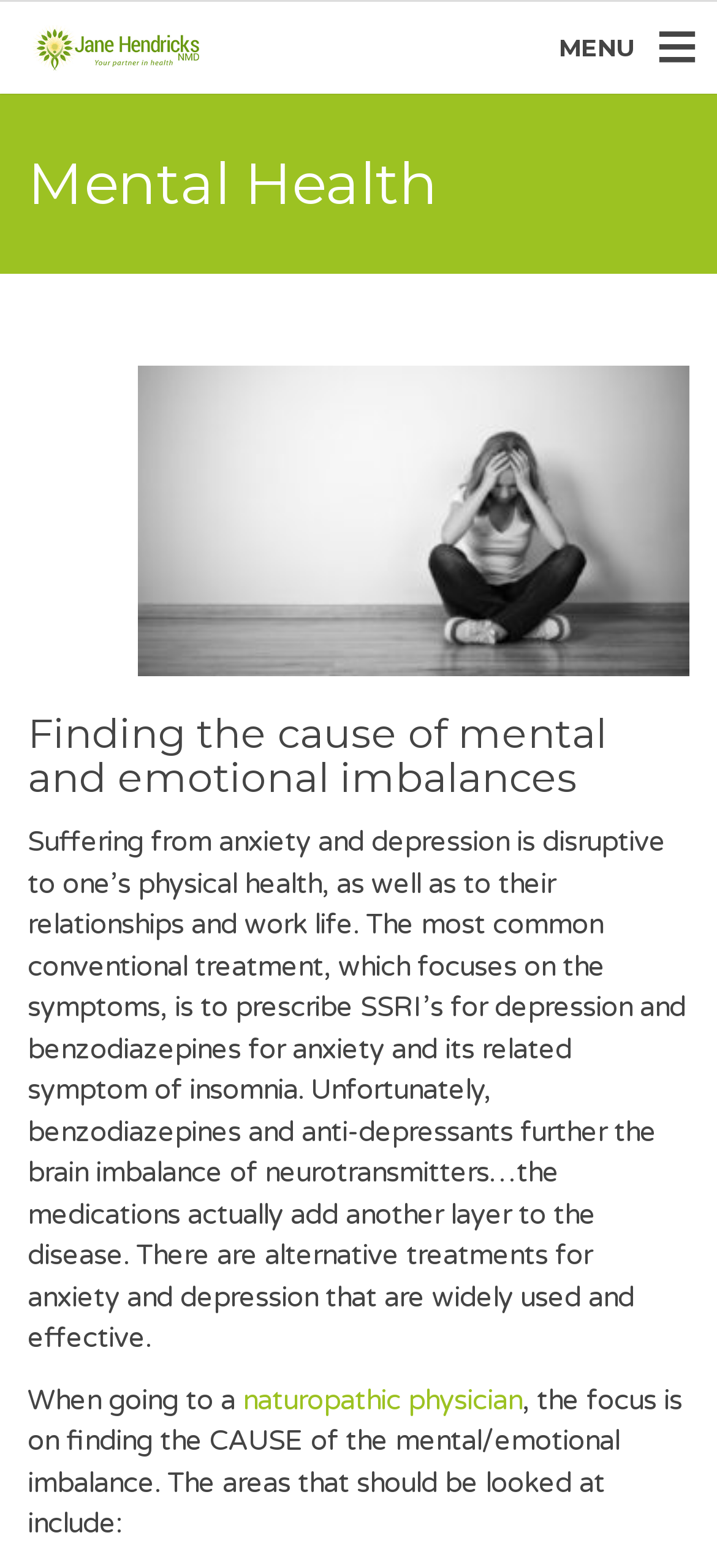What is the focus of a naturopathic physician?
Please respond to the question with a detailed and thorough explanation.

According to the webpage, when going to a naturopathic physician, the focus is on finding the cause of the mental/emotional imbalance, rather than just treating the symptoms.